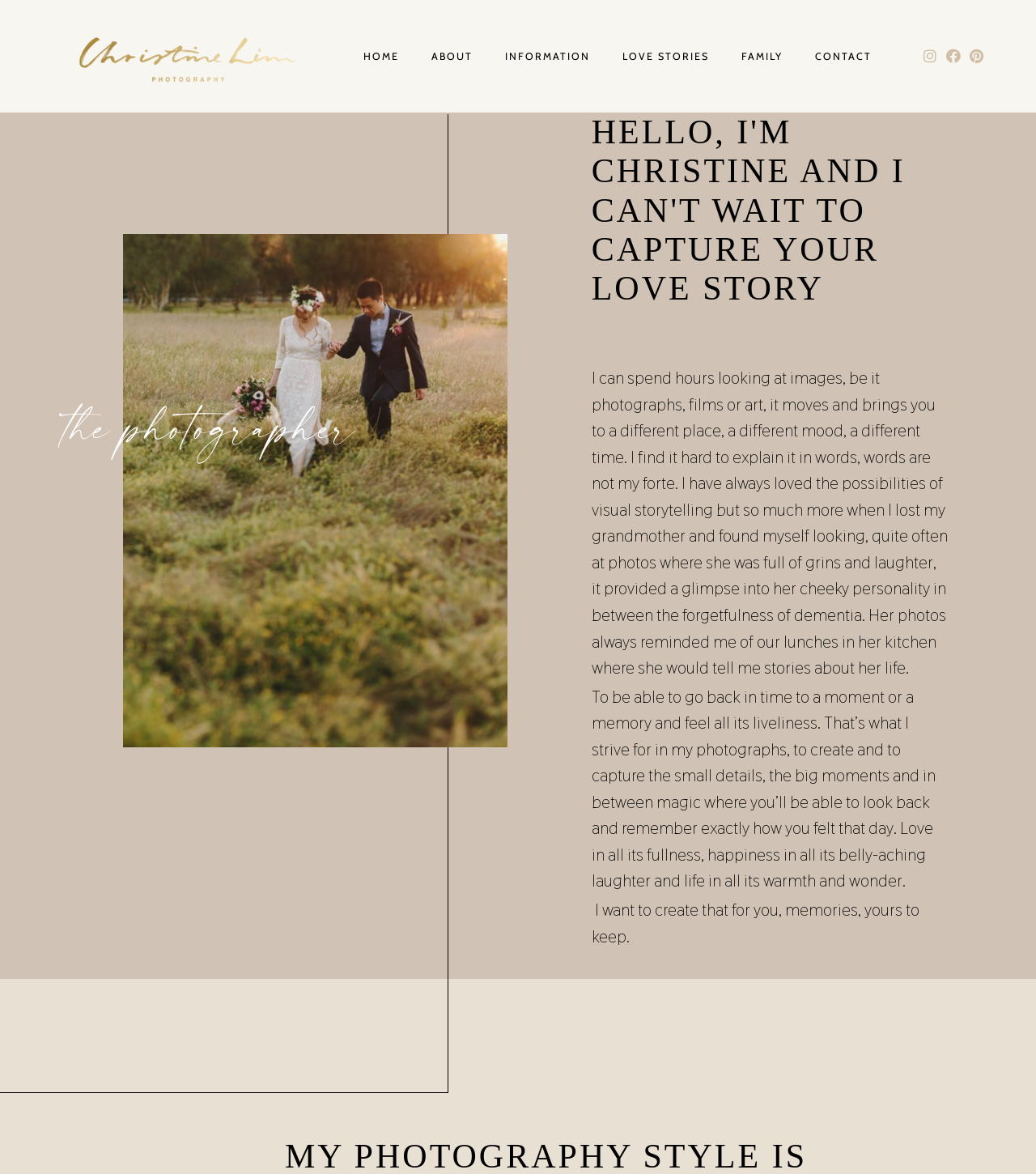Please locate the bounding box coordinates of the element that should be clicked to achieve the given instruction: "Explore LOVE STORIES".

[0.601, 0.044, 0.684, 0.053]